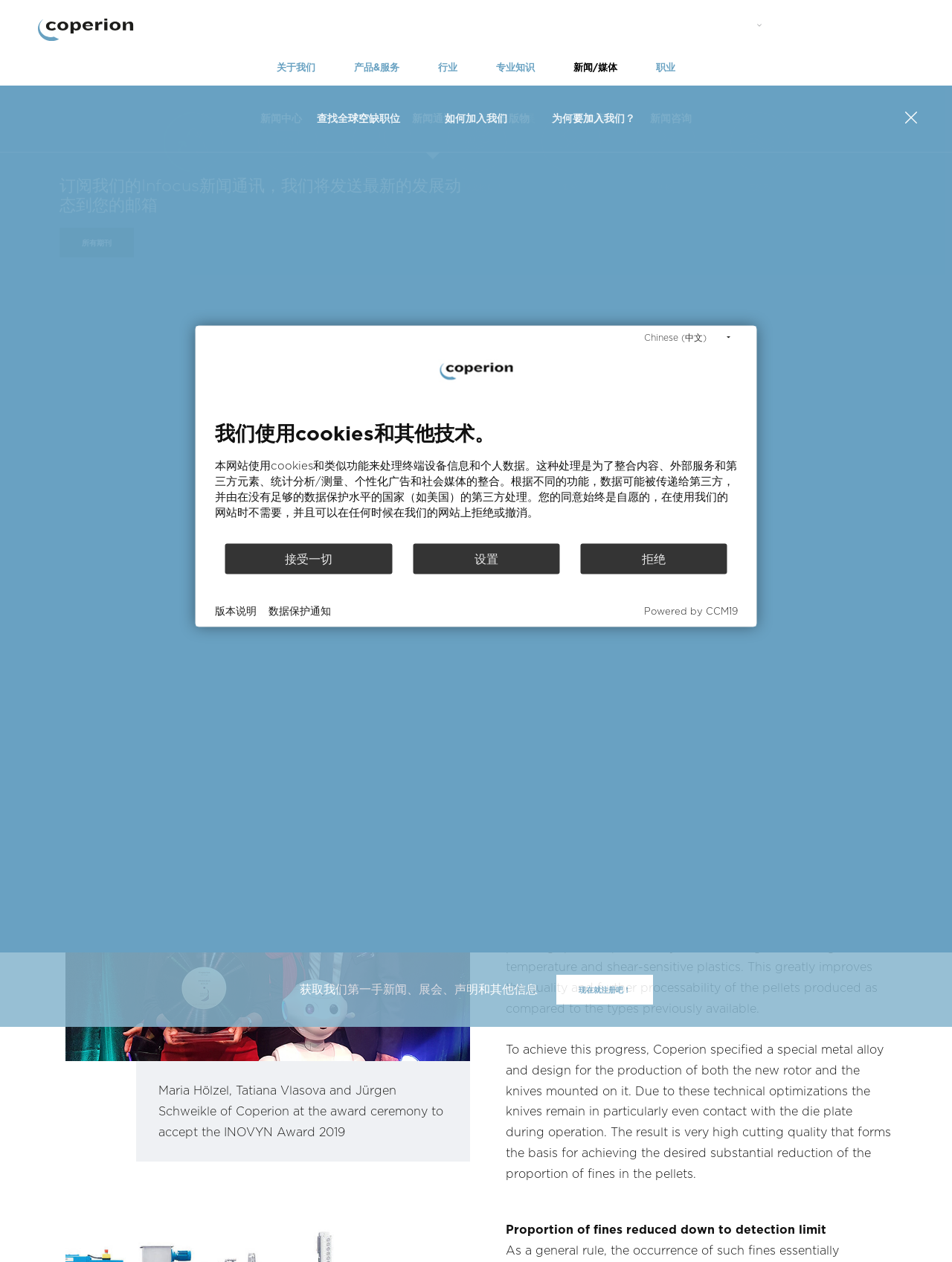Can you determine the main header of this webpage?

INOVYN Award 2019 for Coperion’s EGR knife rotor